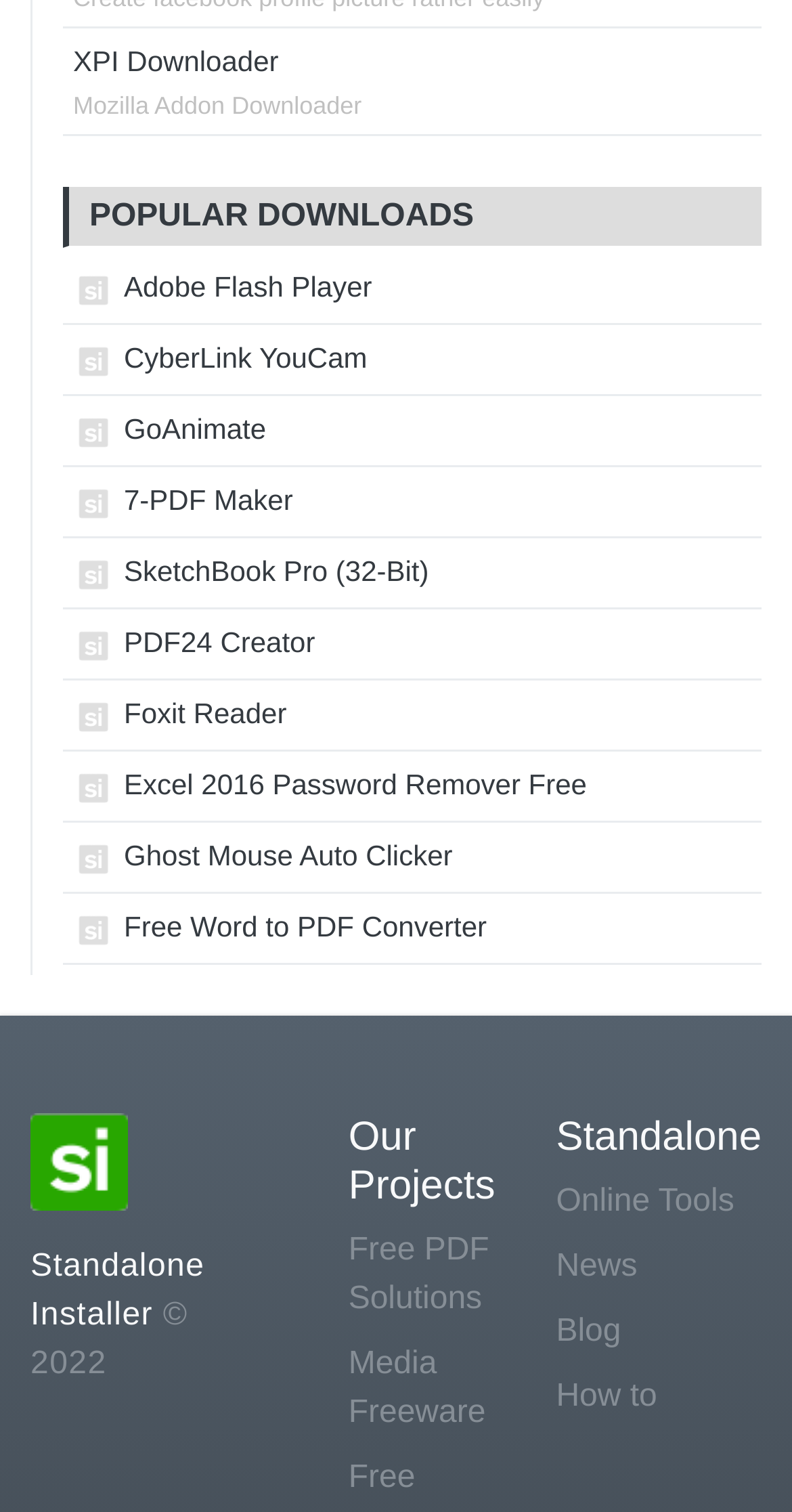Predict the bounding box of the UI element that fits this description: "GoAnimate".

[0.092, 0.273, 0.336, 0.295]